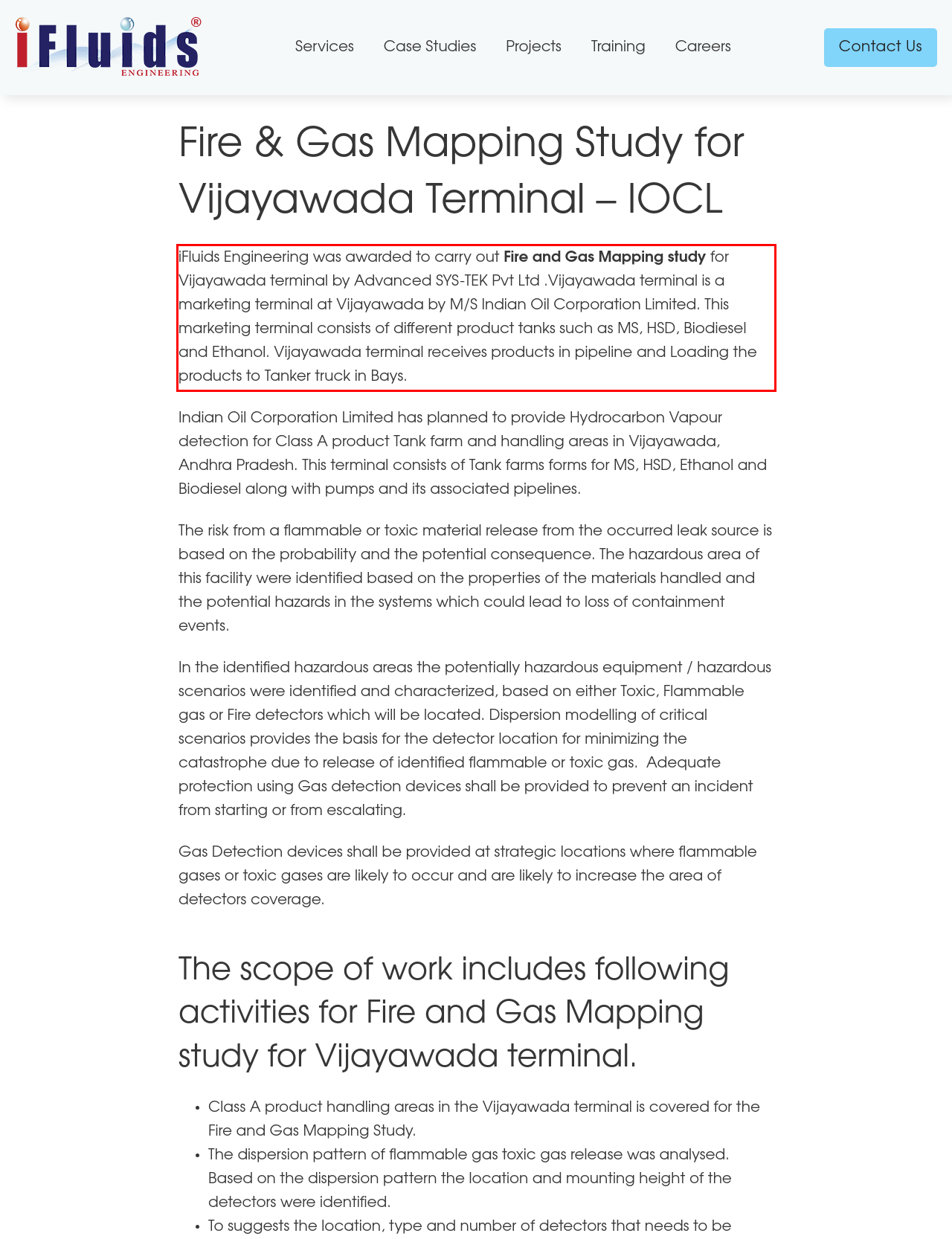Examine the screenshot of the webpage, locate the red bounding box, and perform OCR to extract the text contained within it.

iFluids Engineering was awarded to carry out Fire and Gas Mapping study for Vijayawada terminal by Advanced SYS-TEK Pvt Ltd .Vijayawada terminal is a marketing terminal at Vijayawada by M/S Indian Oil Corporation Limited. This marketing terminal consists of different product tanks such as MS, HSD, Biodiesel and Ethanol. Vijayawada terminal receives products in pipeline and Loading the products to Tanker truck in Bays.